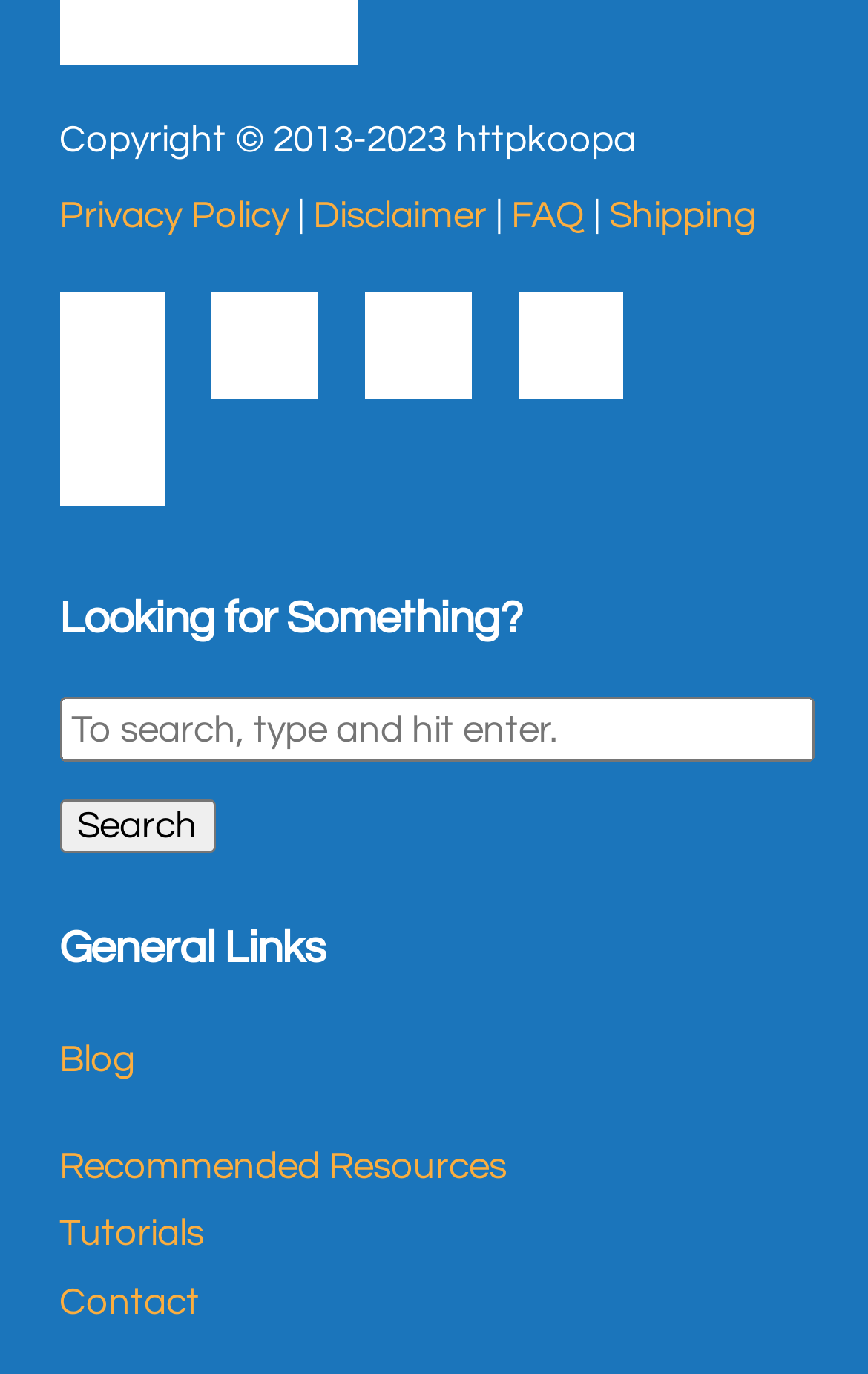Please locate the bounding box coordinates of the region I need to click to follow this instruction: "Go to Facebook".

[0.069, 0.261, 0.234, 0.29]